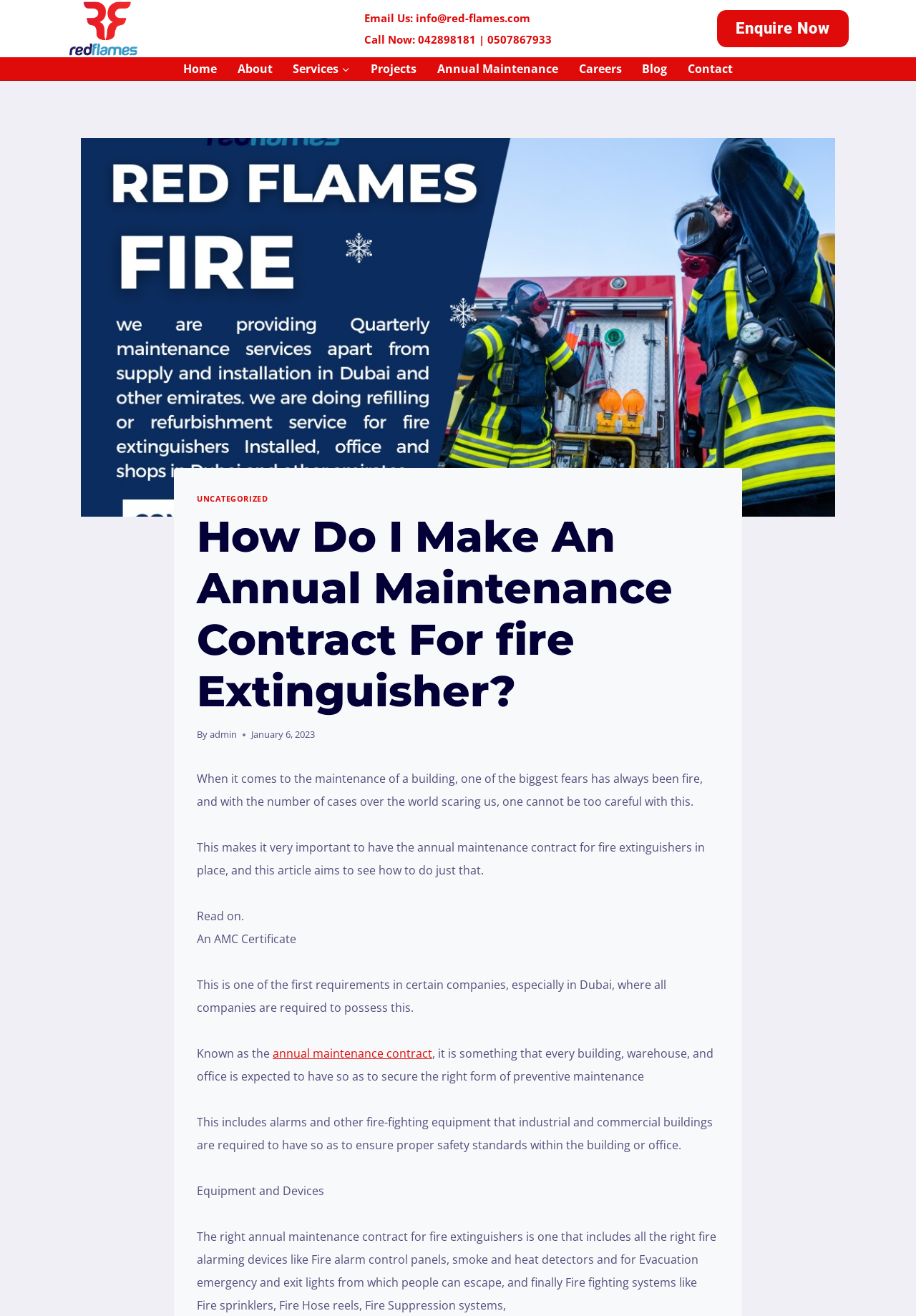Identify the bounding box coordinates of the region that should be clicked to execute the following instruction: "Contact through email".

[0.398, 0.008, 0.579, 0.019]